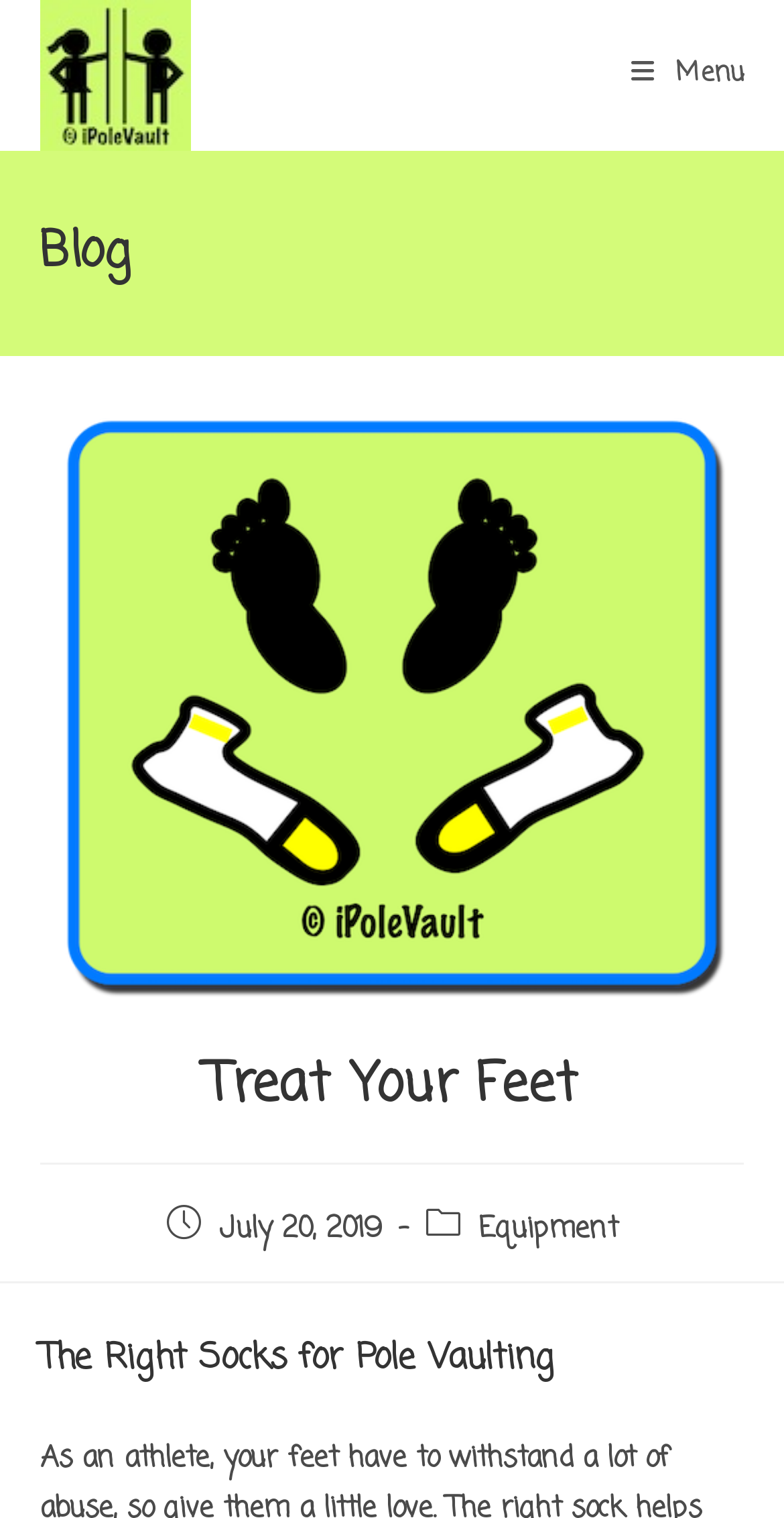What is the category of the latest article?
Please provide a comprehensive answer based on the contents of the image.

I found the latest article by looking at the heading 'The Right Socks for Pole Vaulting' and then found the category 'Post category:' with a link 'Equipment' next to it.